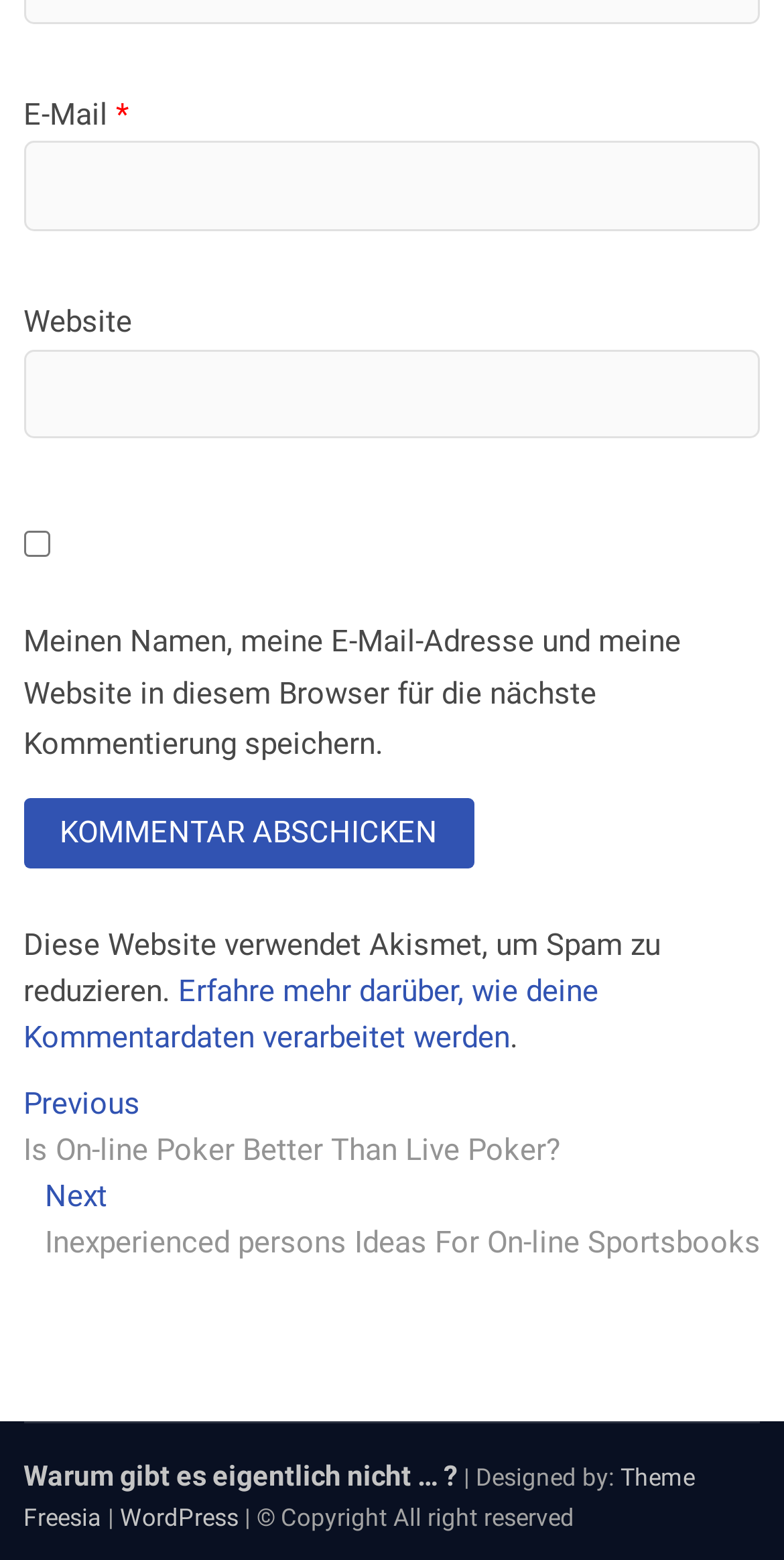Please mark the clickable region by giving the bounding box coordinates needed to complete this instruction: "Learn more about comment data processing".

[0.03, 0.624, 0.763, 0.677]